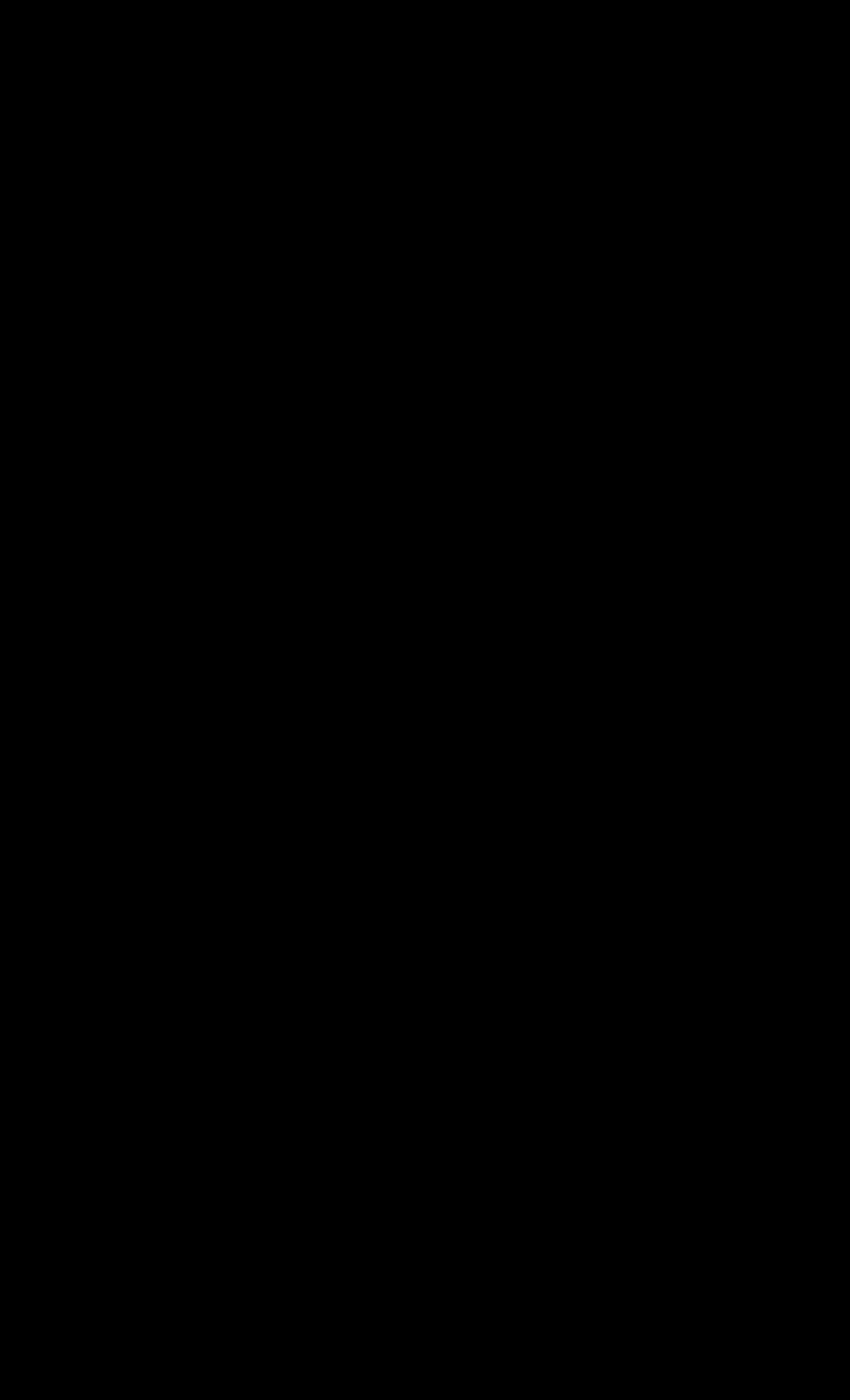Given the content of the image, can you provide a detailed answer to the question?
What is the name of the website?

The name of the website can be found at the bottom of the page, where it is written as 'The Man Is The Prize' along with the copyright information.